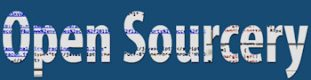Please study the image and answer the question comprehensively:
What era is the design emblematic of?

The caption states that the design embodies a contemporary aesthetic, making it a fitting emblem for discussions surrounding software development, cybersecurity, and the evolution of the internet during the early 2000s, implying that the design is emblematic of the early 2000s era.